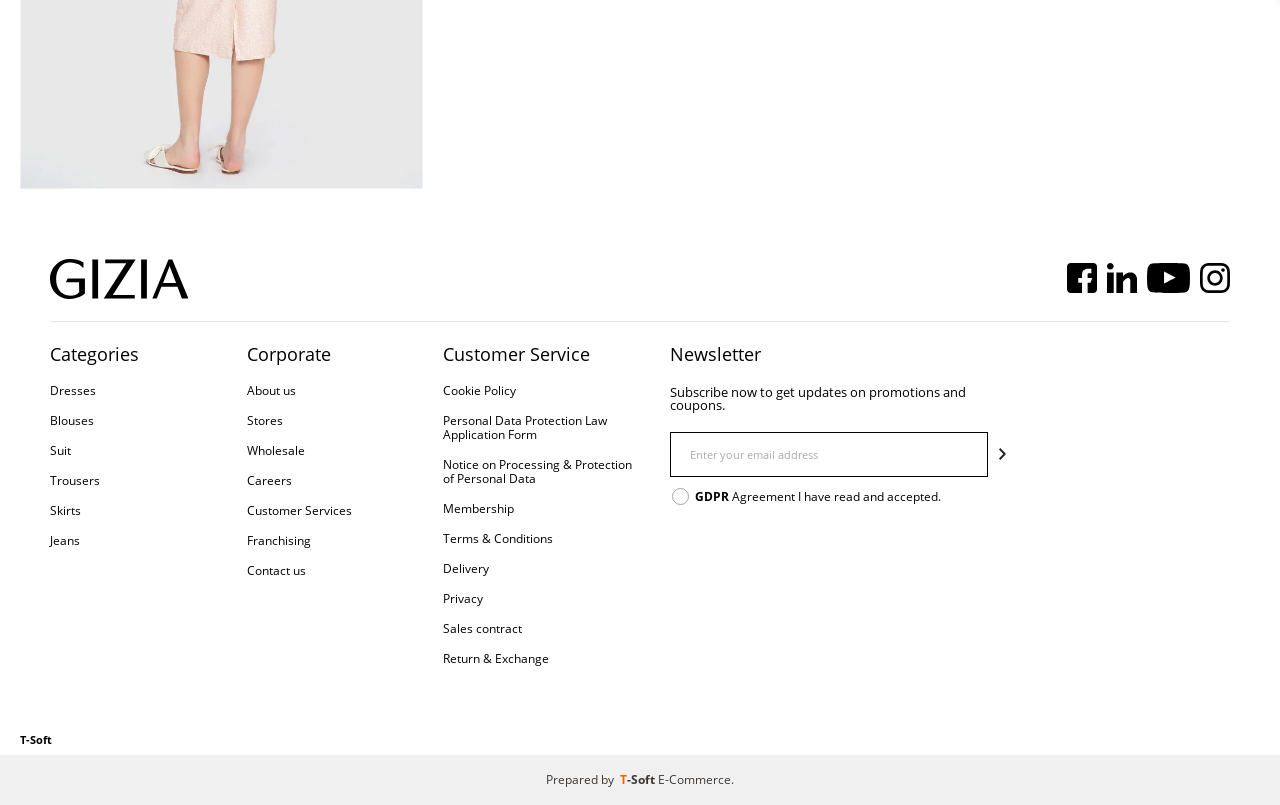Identify the bounding box of the UI element that matches this description: "Blouses".

[0.039, 0.504, 0.193, 0.542]